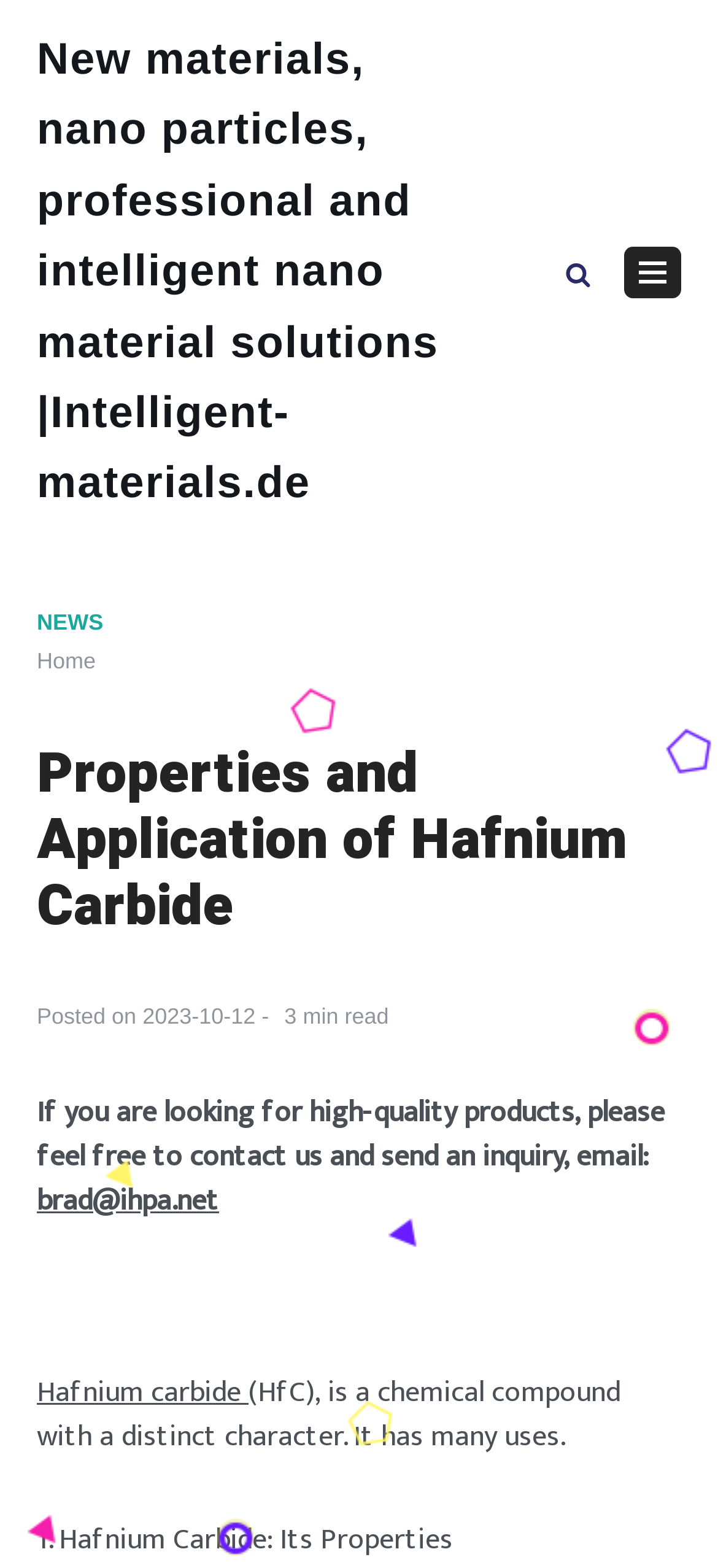Can you find the bounding box coordinates for the element to click on to achieve the instruction: "Search for something"?

[0.787, 0.165, 0.823, 0.183]